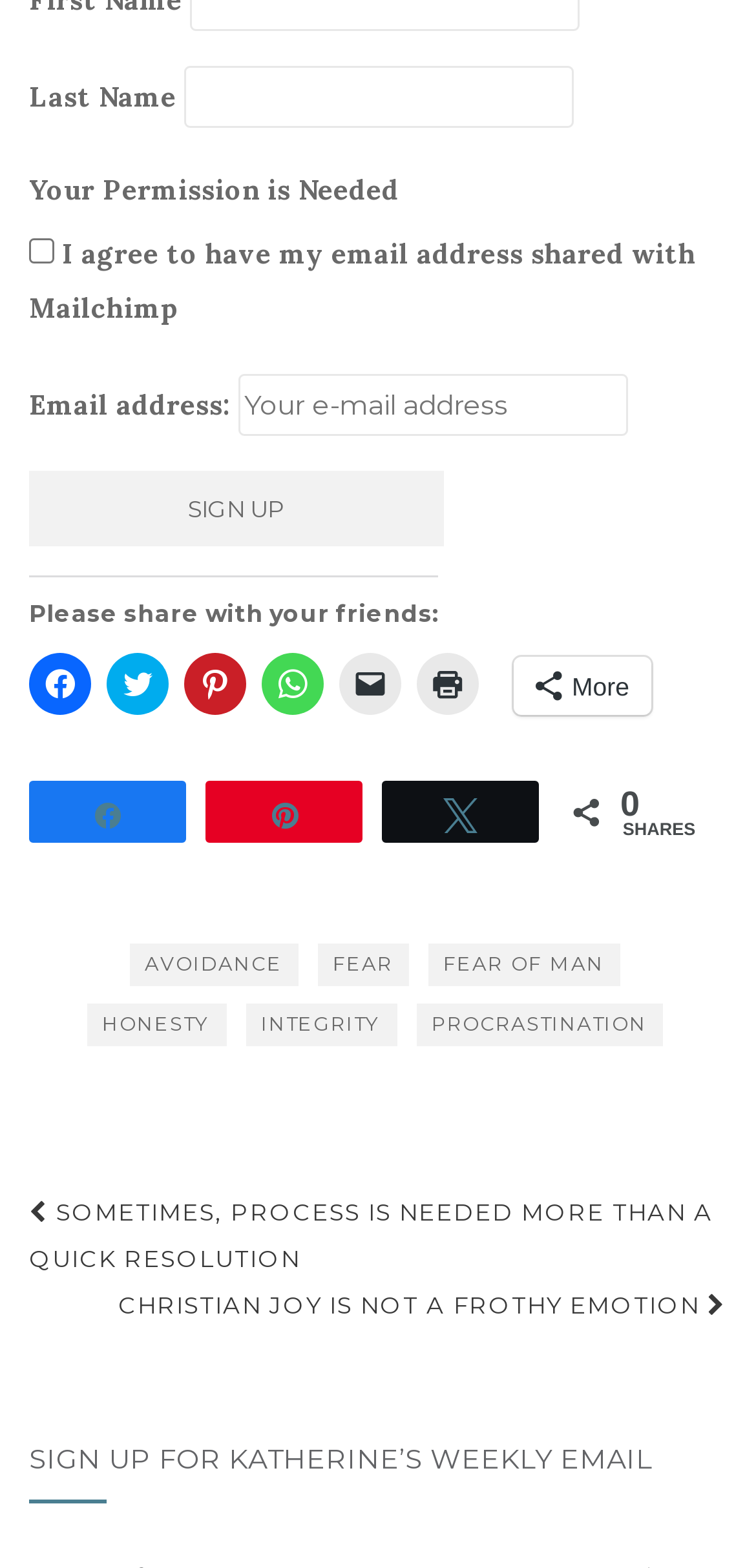Specify the bounding box coordinates of the area to click in order to execute this command: 'Enter email address'. The coordinates should consist of four float numbers ranging from 0 to 1, and should be formatted as [left, top, right, bottom].

[0.315, 0.239, 0.831, 0.278]